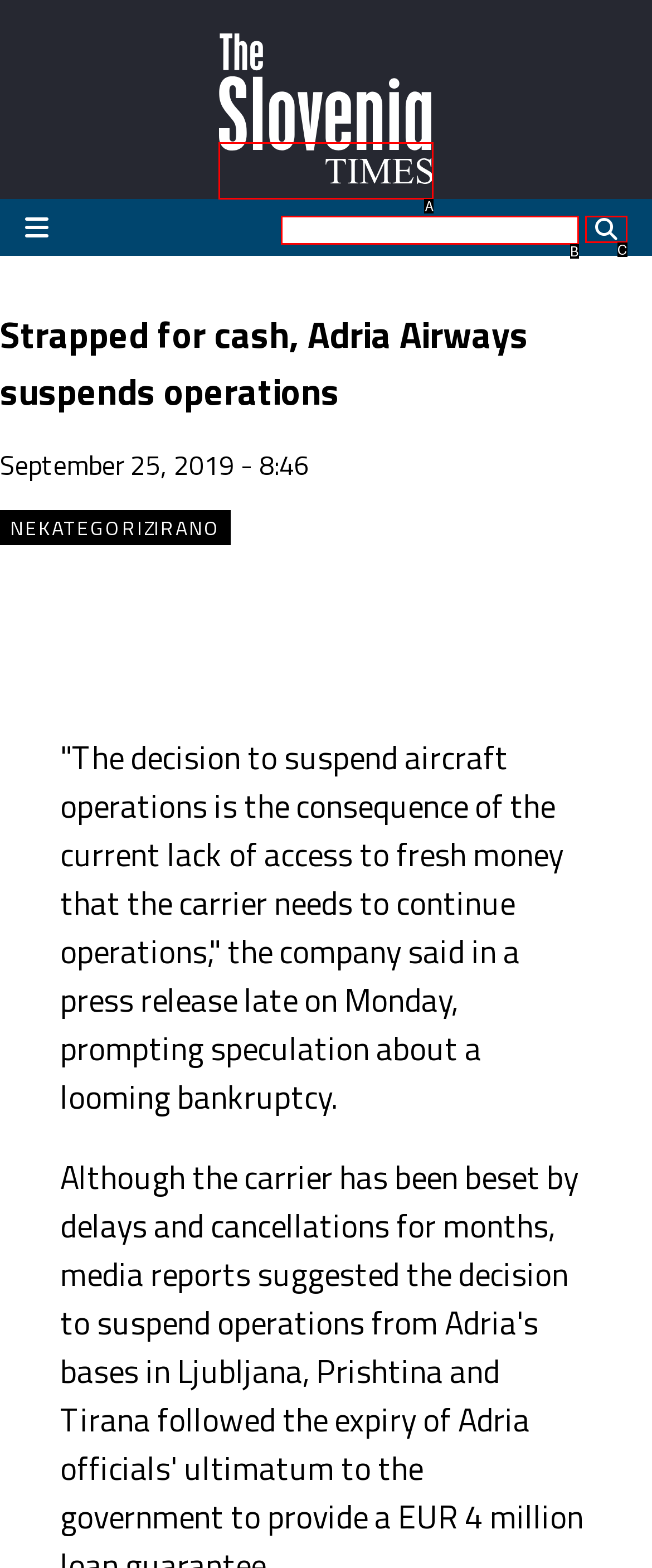Tell me which one HTML element best matches the description: name="passwd" Answer with the option's letter from the given choices directly.

None